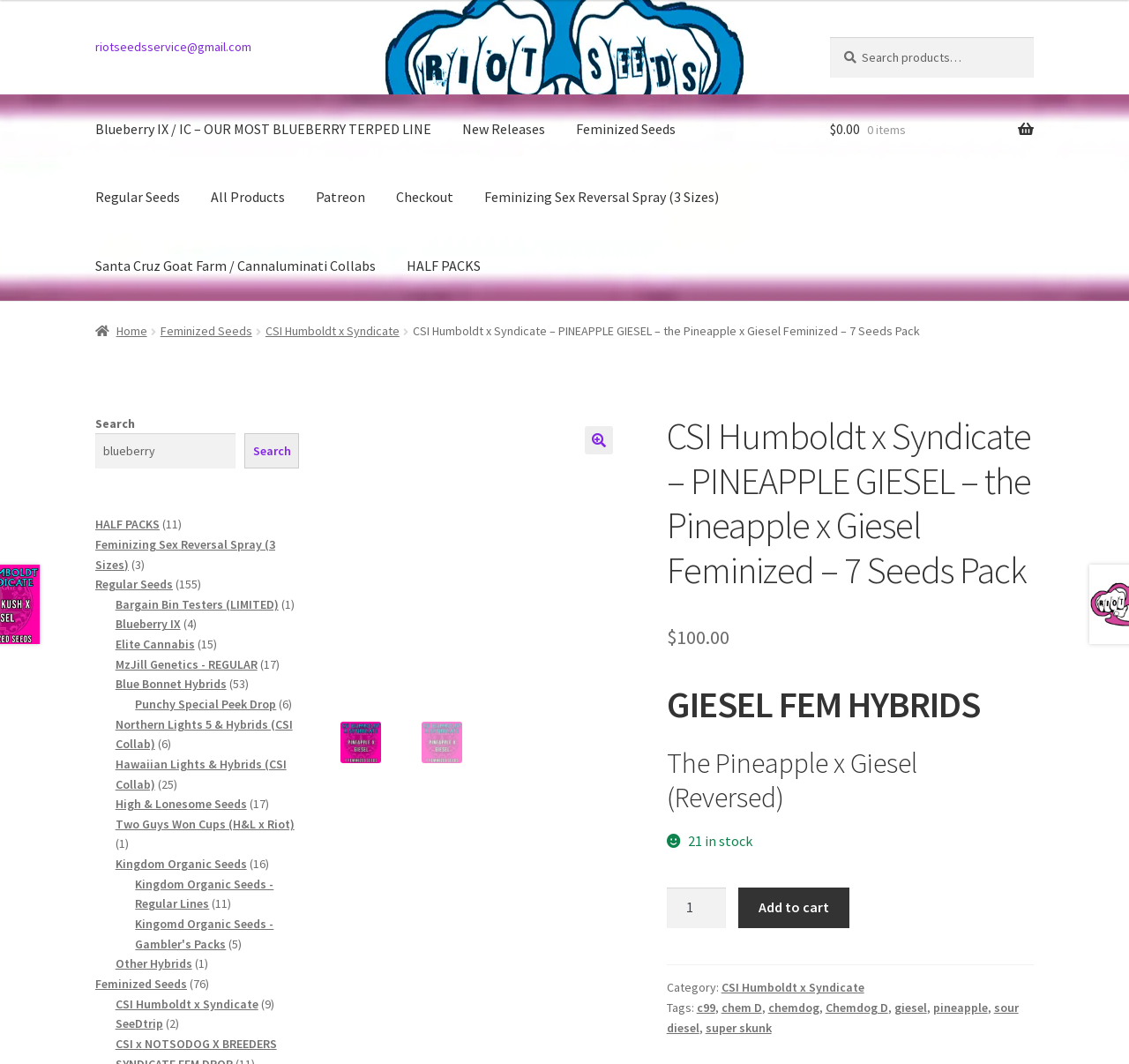Describe every aspect of the webpage comprehensively.

This webpage appears to be an online store selling cannabis seeds. At the top of the page, there are two "Skip to" links, one for navigation and one for content. Below these links, there is a search bar with a search button and a text field to input search queries. To the right of the search bar, there is a link displaying the current cart total, which is $0.00 with 0 items.

The main navigation menu is located below the search bar, with links to various categories such as "Blueberry IX / IC", "New Releases", "Feminized Seeds", "Regular Seeds", and more. There is also a "Patreon" link and a "Checkout" link.

Below the navigation menu, there is a breadcrumb trail showing the current page's location in the site's hierarchy. The current page is "CSI Humboldt x Syndicate – PINEAPPLE GIESEL – the Pineapple x Giesel Feminized – 7 Seeds Pack".

The main content area of the page displays information about the product, including its name, price ($100.00), and availability (21 in stock). There is also a product description, which is not provided in the accessibility tree. Below the product information, there are links to related categories and tags, such as "CSI Humboldt x Syndicate", "c99", "chem D", and more.

To the right of the product information, there is an image of the product, and below it, there are links to other products, including "HALF PACKS", "Feminizing Sex Reversal Spray (3 Sizes)", and more. Each of these links has a corresponding number of products in parentheses.

Overall, this webpage appears to be a product page for an online store selling cannabis seeds, with various links to related products and categories.